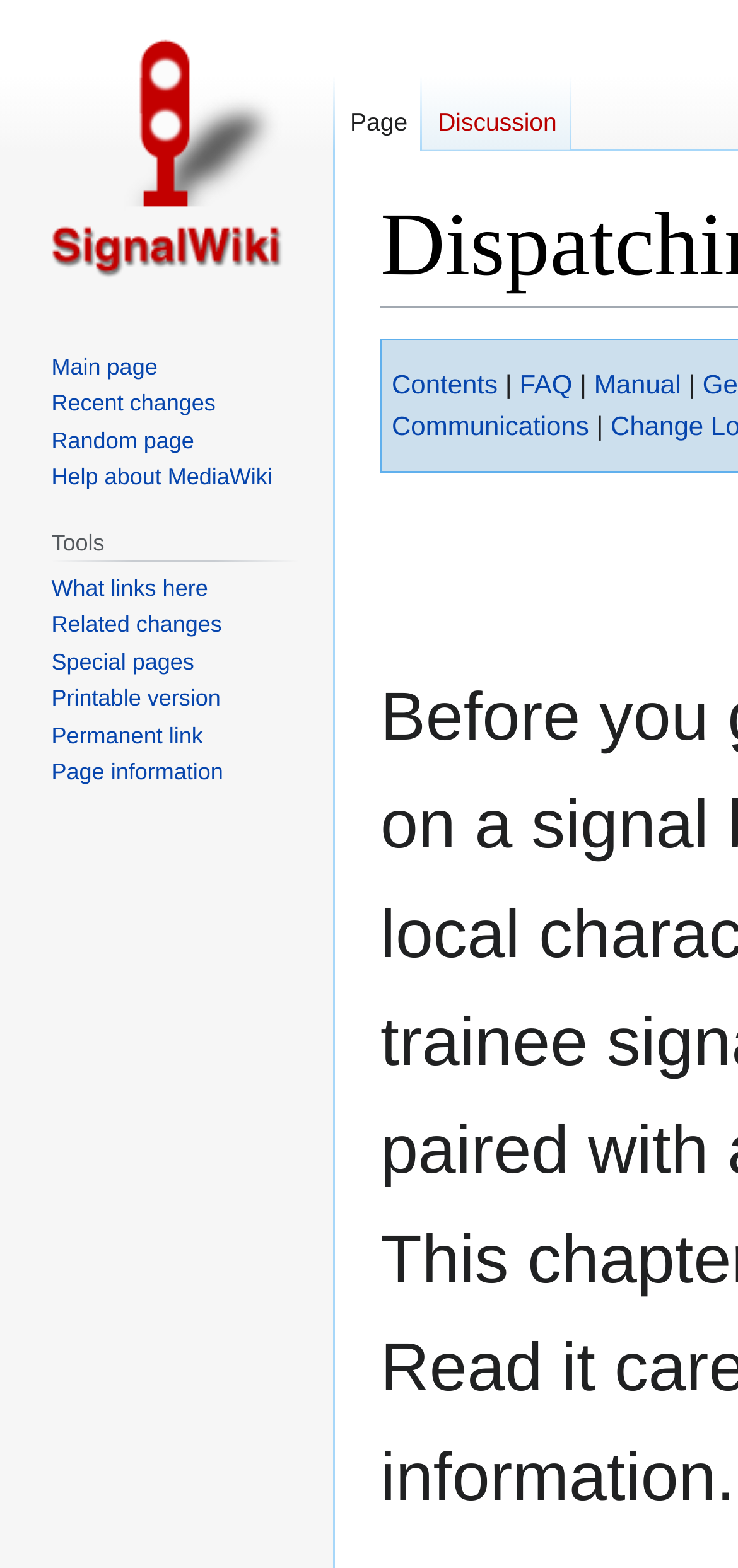Determine the bounding box for the described HTML element: "Random page". Ensure the coordinates are four float numbers between 0 and 1 in the format [left, top, right, bottom].

[0.07, 0.272, 0.263, 0.289]